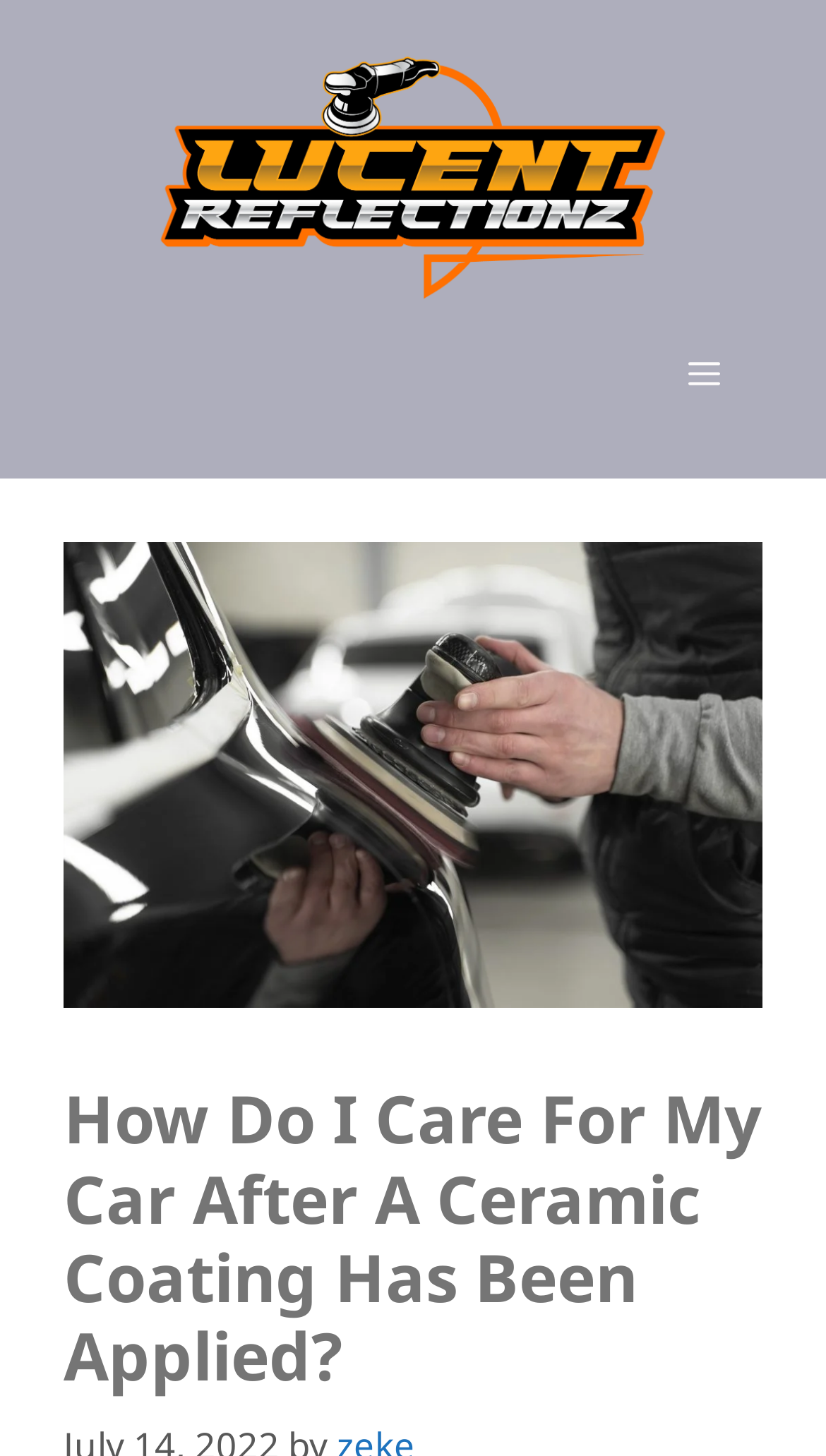Please determine the bounding box coordinates for the UI element described here. Use the format (top-left x, top-left y, bottom-right x, bottom-right y) with values bounded between 0 and 1: alt="Lucent ReflectionZ"

[0.077, 0.101, 0.923, 0.135]